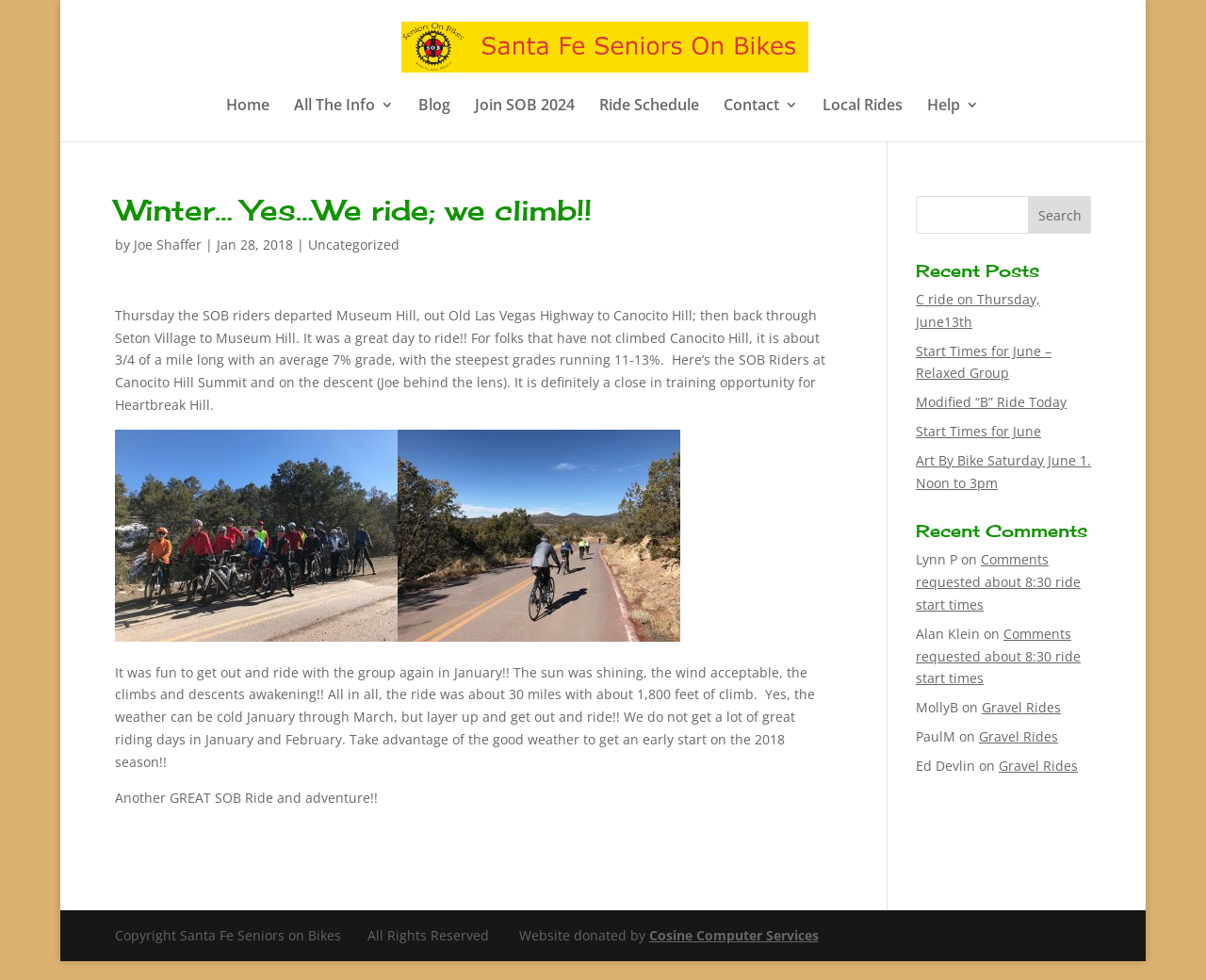Pinpoint the bounding box coordinates of the element to be clicked to execute the instruction: "Click on Home".

[0.188, 0.1, 0.224, 0.144]